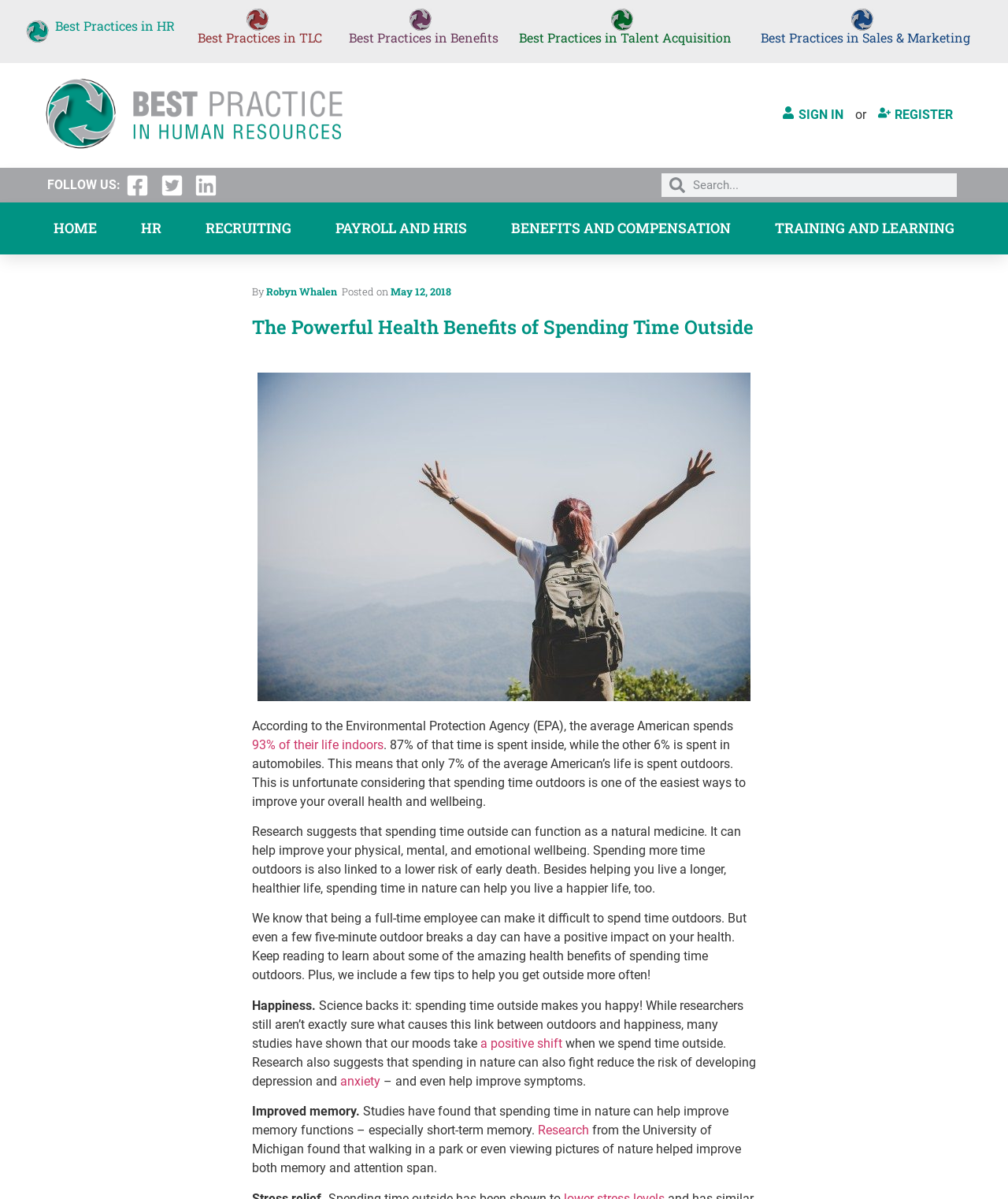Locate the bounding box of the user interface element based on this description: "Apply".

None